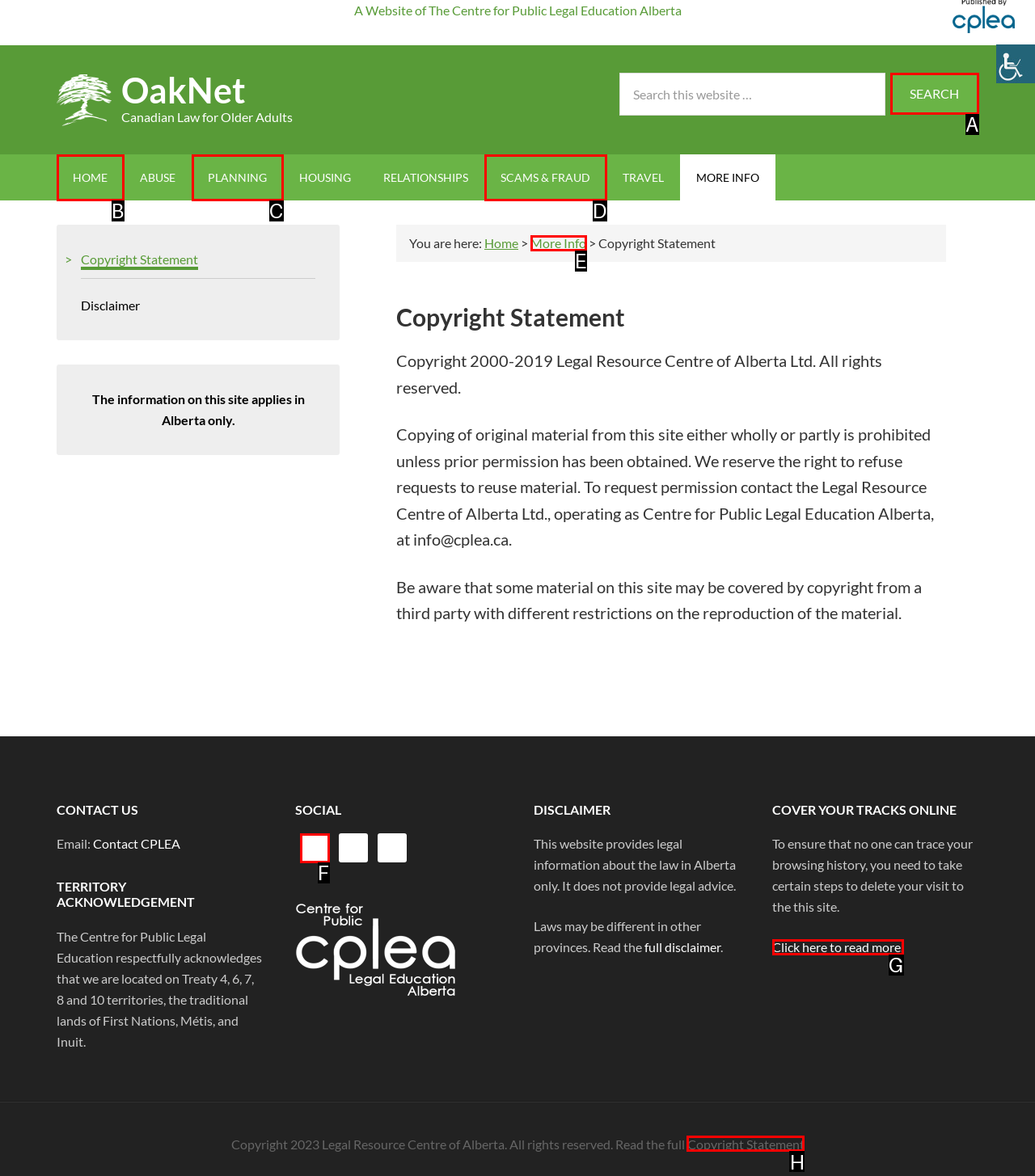Determine which HTML element best fits the description: Click here to read more.
Answer directly with the letter of the matching option from the available choices.

G